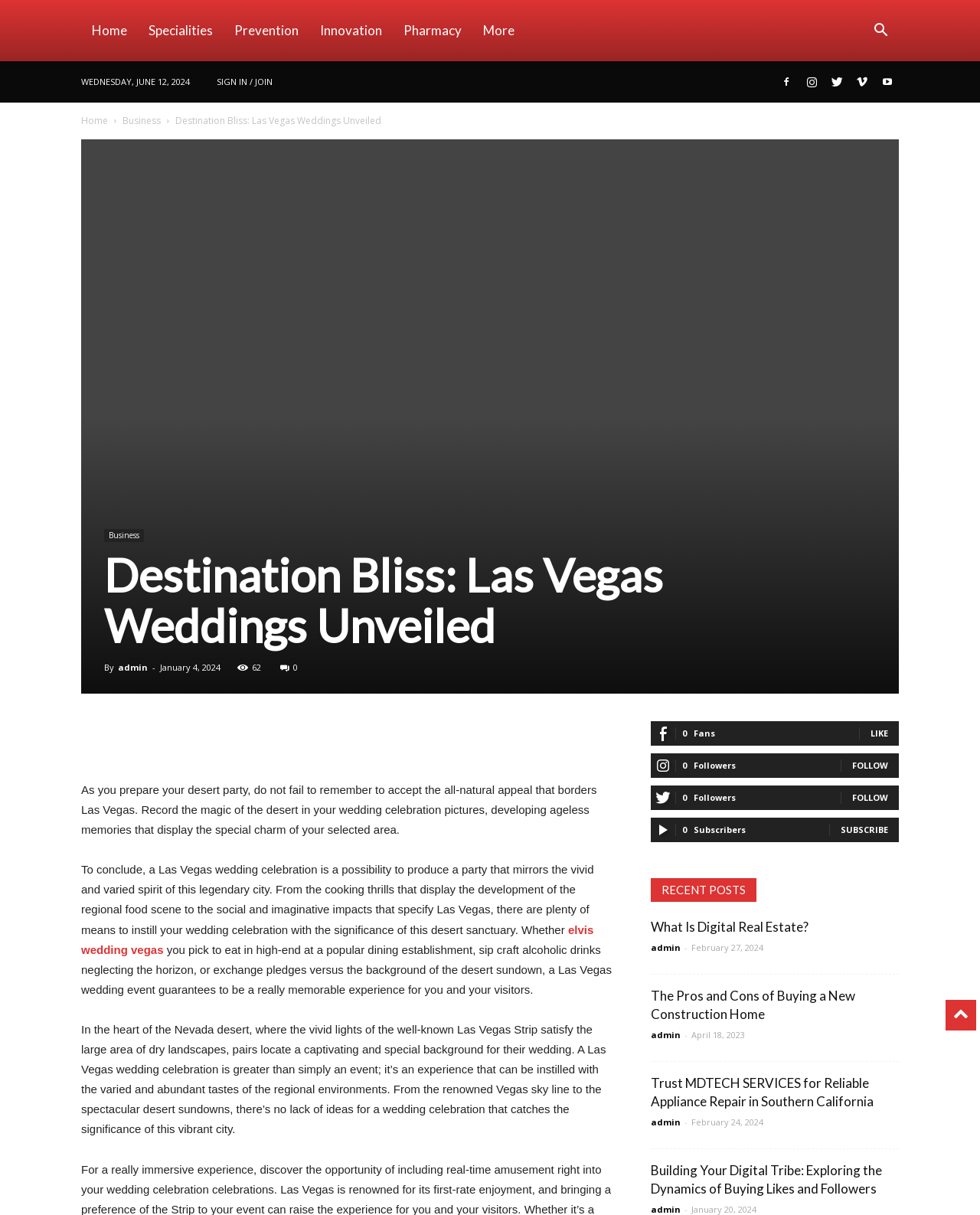Please find the bounding box coordinates of the section that needs to be clicked to achieve this instruction: "Click on the 'SIGN IN / JOIN' link".

[0.221, 0.062, 0.278, 0.072]